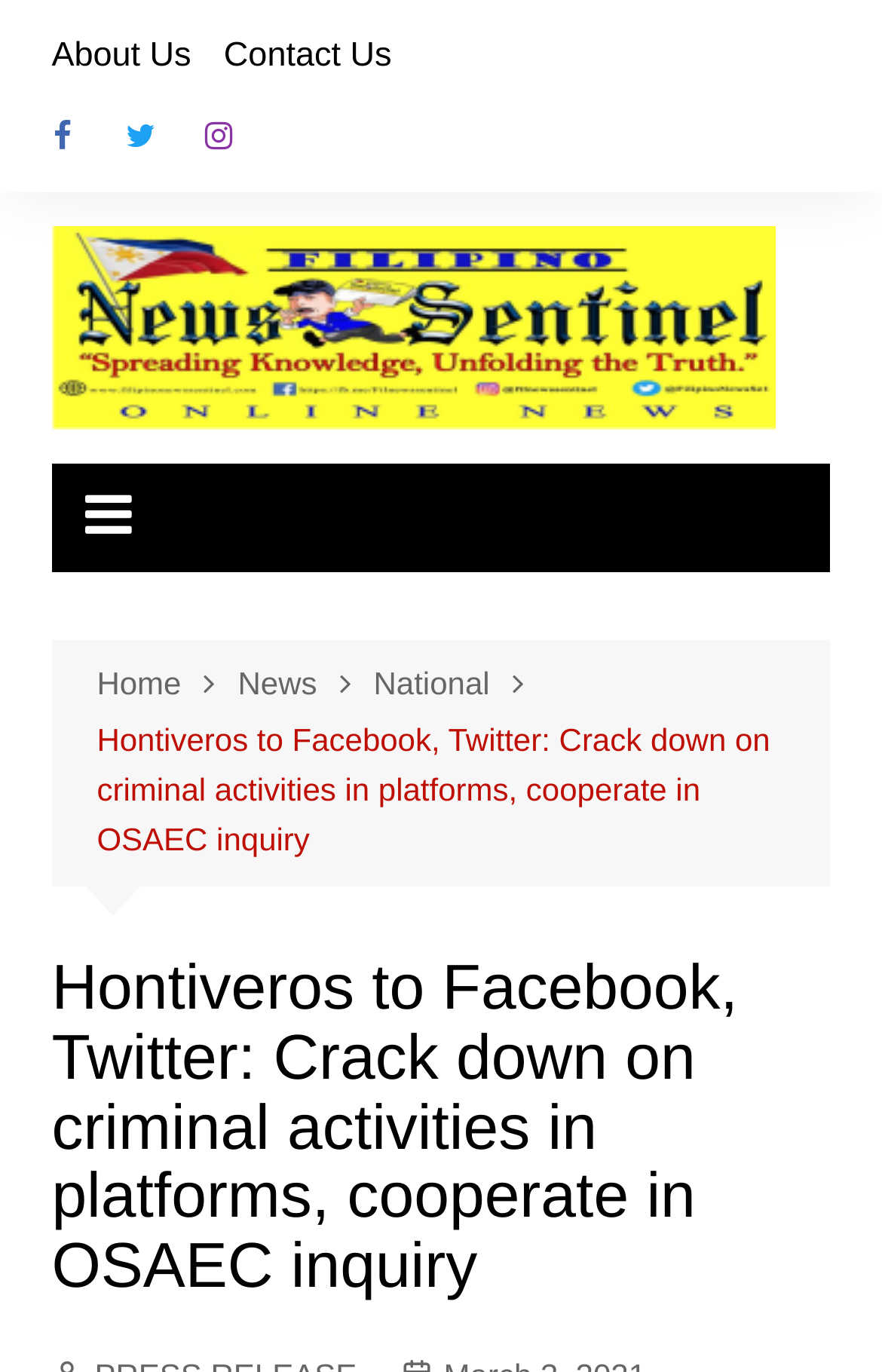Locate the bounding box coordinates of the UI element described by: "Contact Us". Provide the coordinates as four float numbers between 0 and 1, formatted as [left, top, right, bottom].

[0.254, 0.016, 0.444, 0.066]